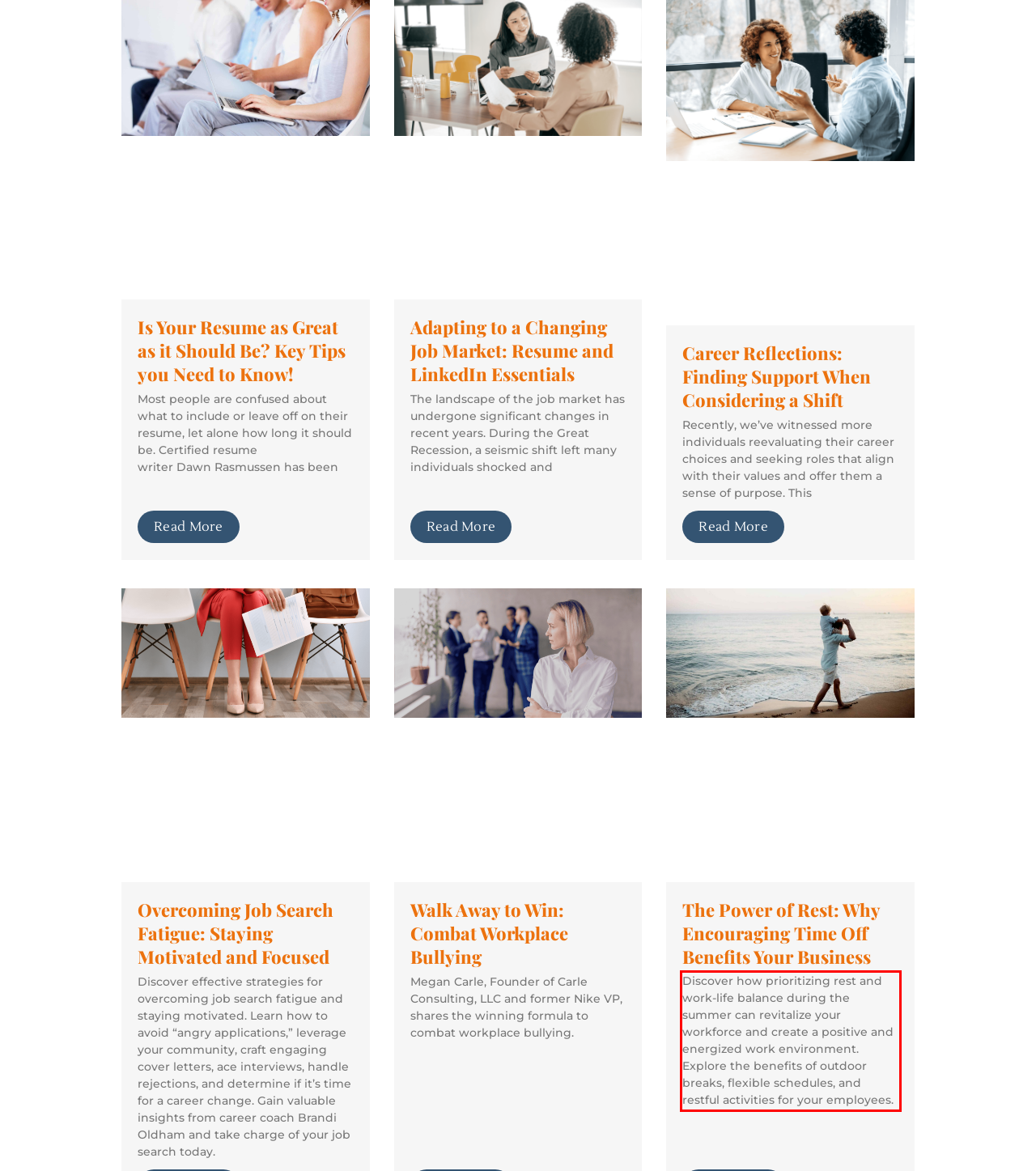Please recognize and transcribe the text located inside the red bounding box in the webpage image.

Discover how prioritizing rest and work-life balance during the summer can revitalize your workforce and create a positive and energized work environment. Explore the benefits of outdoor breaks, flexible schedules, and restful activities for your employees.